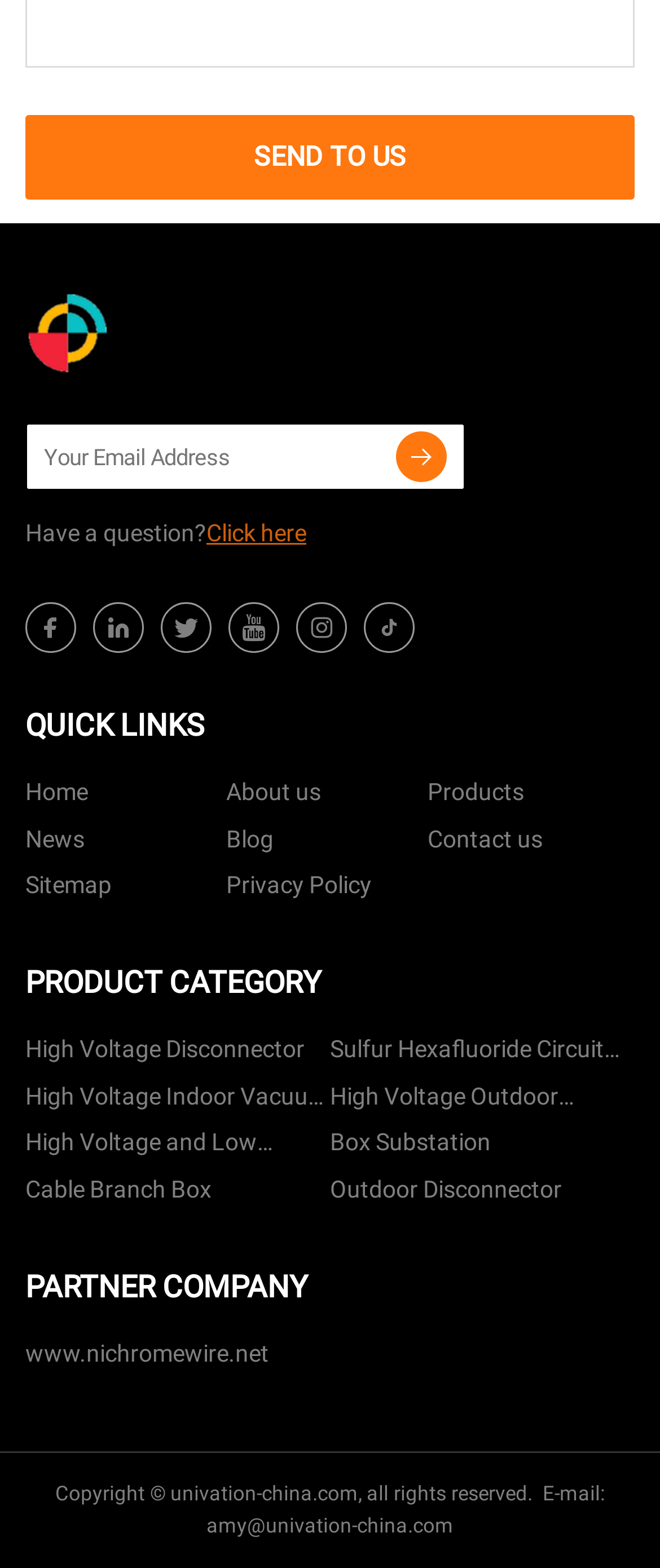Find the bounding box coordinates of the area that needs to be clicked in order to achieve the following instruction: "Click SEND TO US". The coordinates should be specified as four float numbers between 0 and 1, i.e., [left, top, right, bottom].

[0.385, 0.09, 0.615, 0.111]